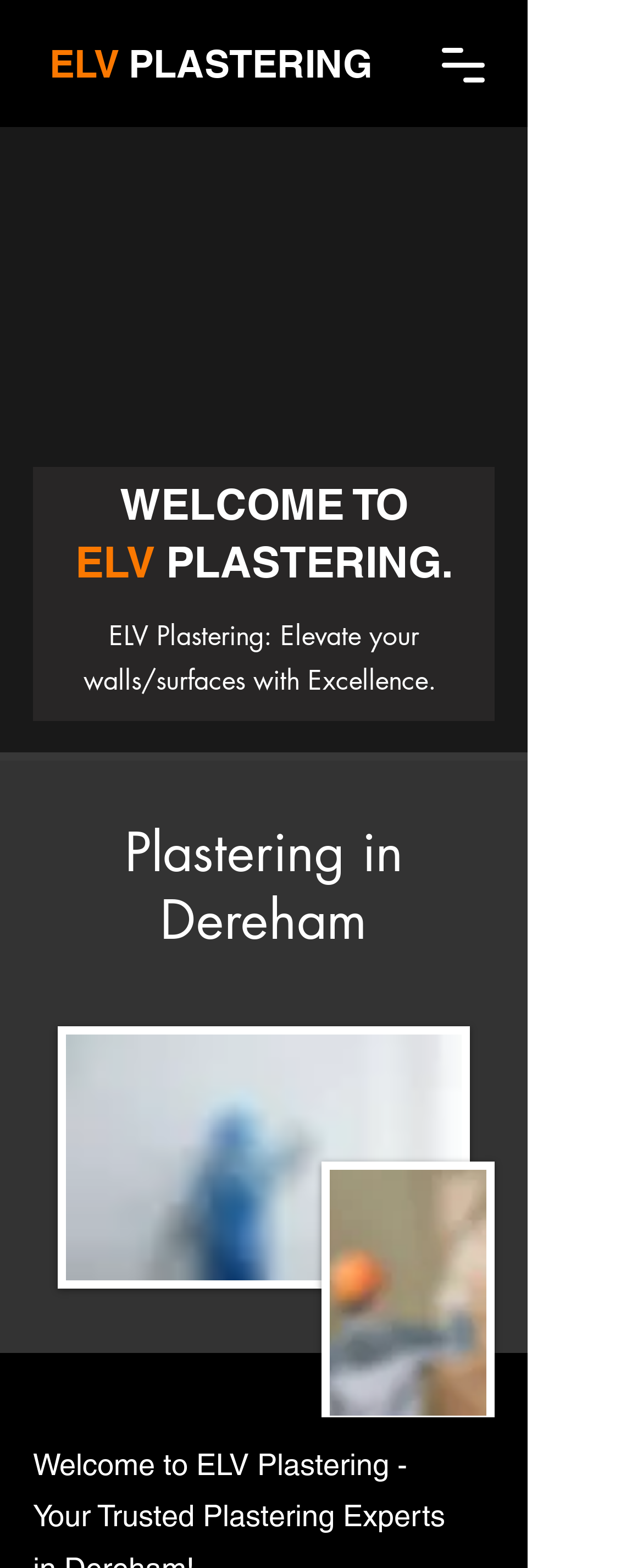Extract the main headline from the webpage and generate its text.

Plastering in Dereham